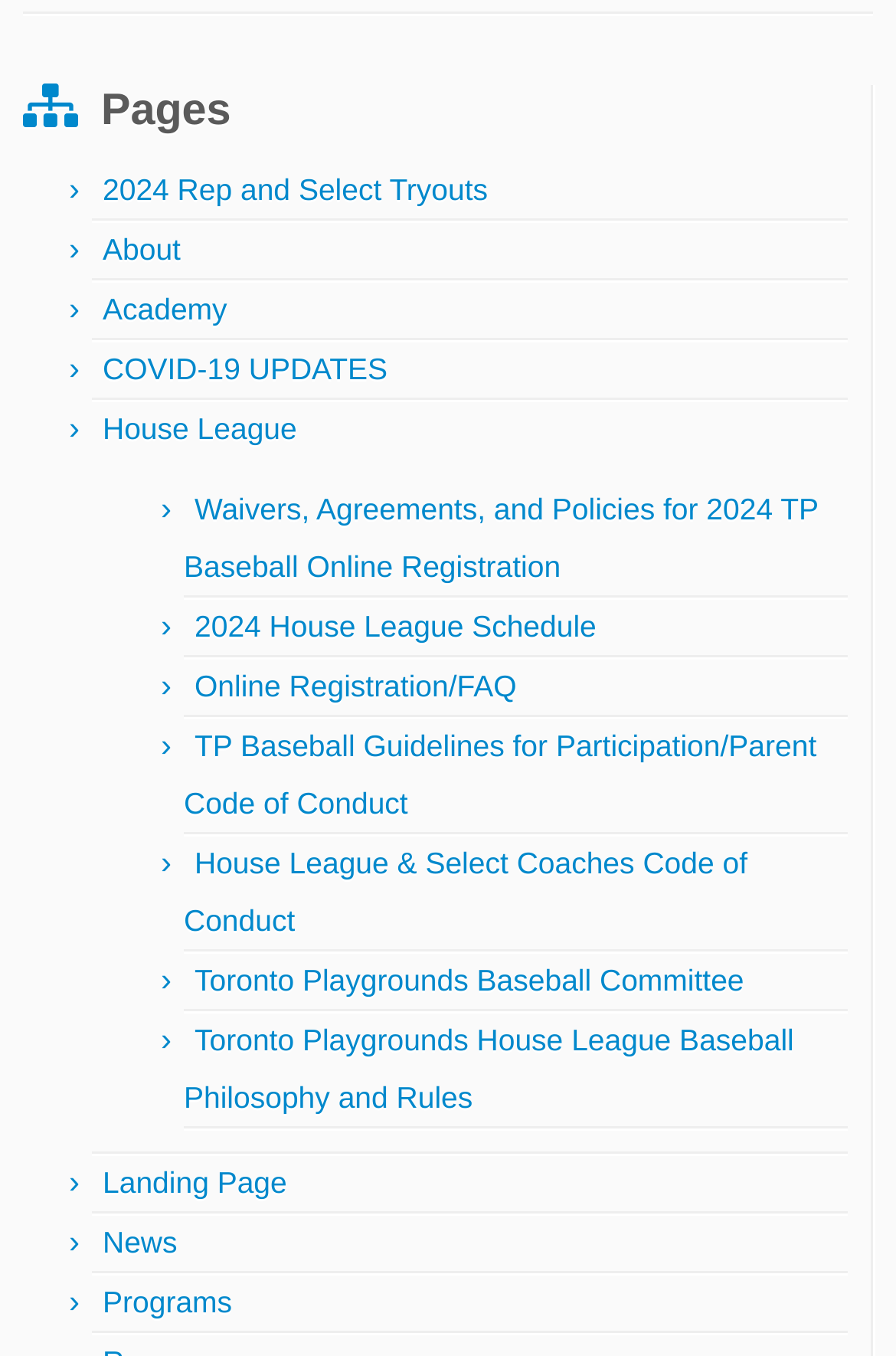Locate the bounding box coordinates of the area you need to click to fulfill this instruction: 'Read Toronto Playgrounds House League Baseball Philosophy and Rules'. The coordinates must be in the form of four float numbers ranging from 0 to 1: [left, top, right, bottom].

[0.205, 0.754, 0.886, 0.821]